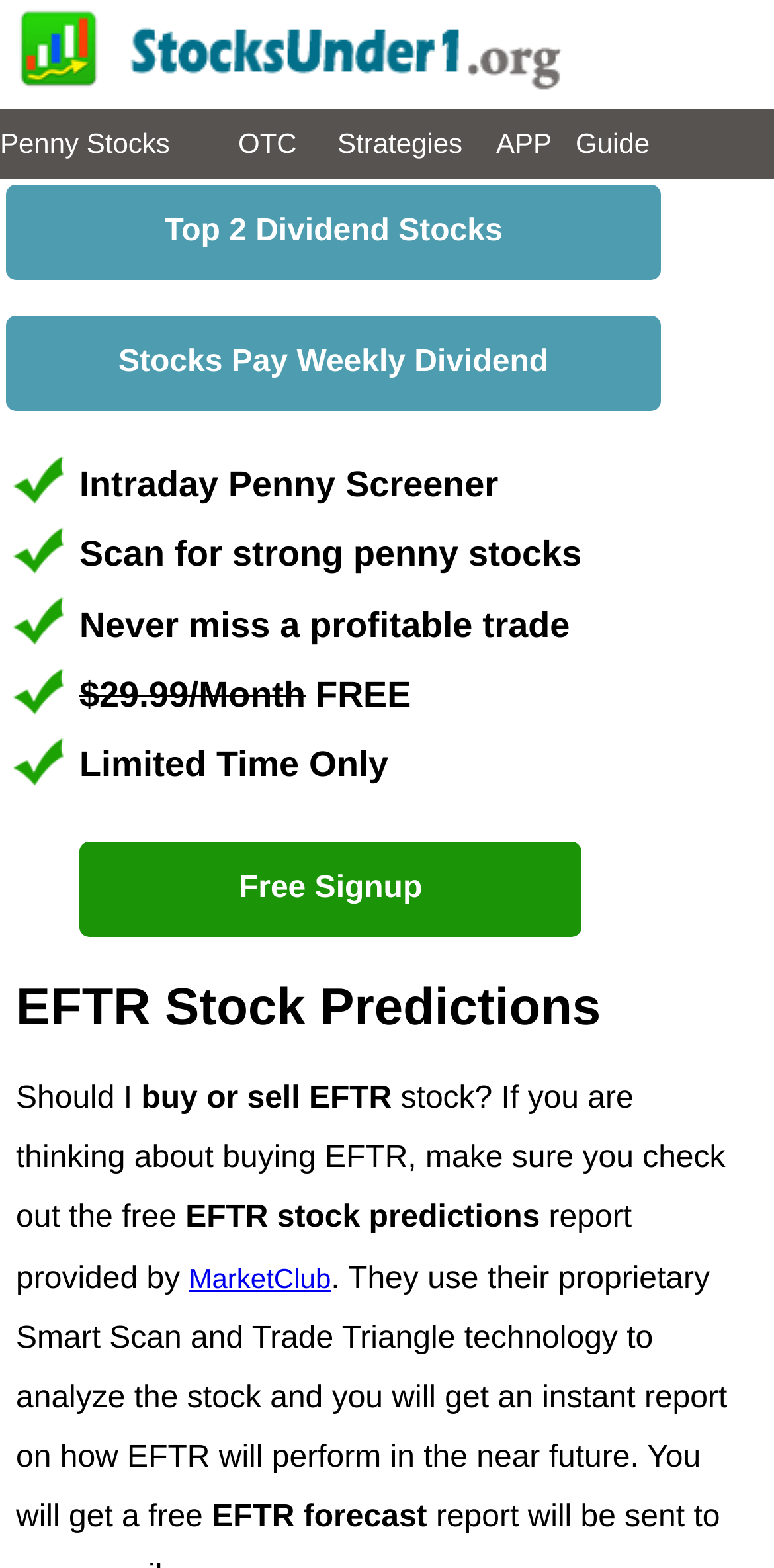Pinpoint the bounding box coordinates of the element you need to click to execute the following instruction: "View Top 2 Dividend Stocks". The bounding box should be represented by four float numbers between 0 and 1, in the format [left, top, right, bottom].

[0.008, 0.118, 0.854, 0.178]